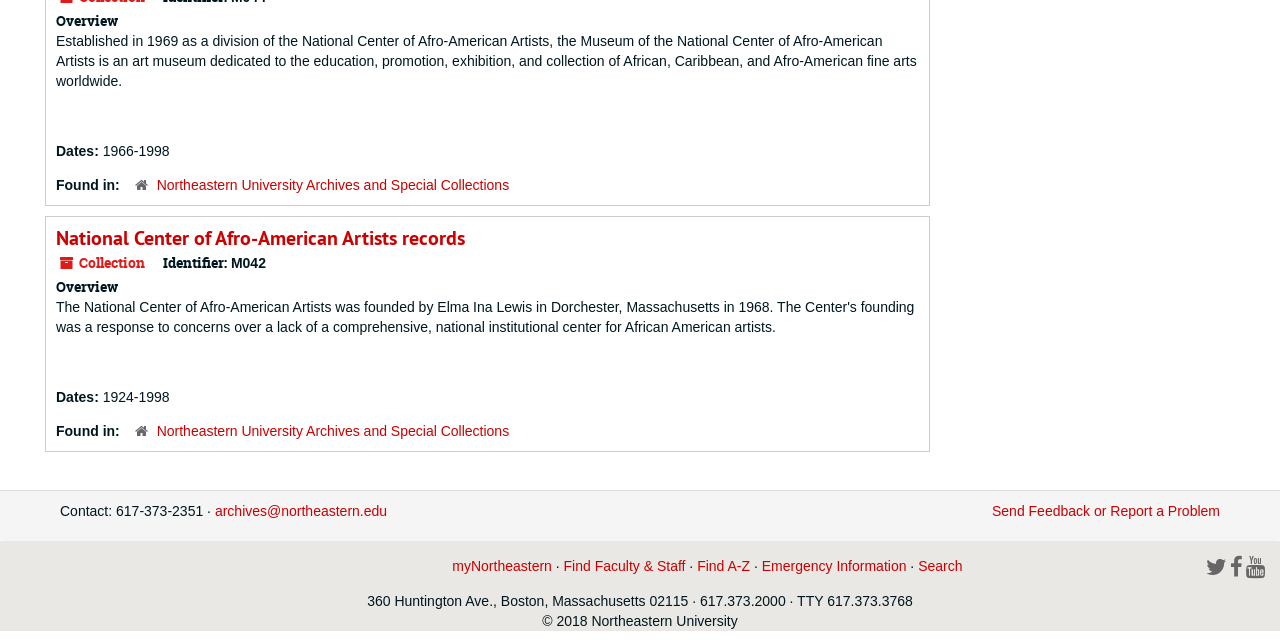Based on the element description myNortheastern, identify the bounding box of the UI element in the given webpage screenshot. The coordinates should be in the format (top-left x, top-left y, bottom-right x, bottom-right y) and must be between 0 and 1.

[0.353, 0.872, 0.431, 0.897]